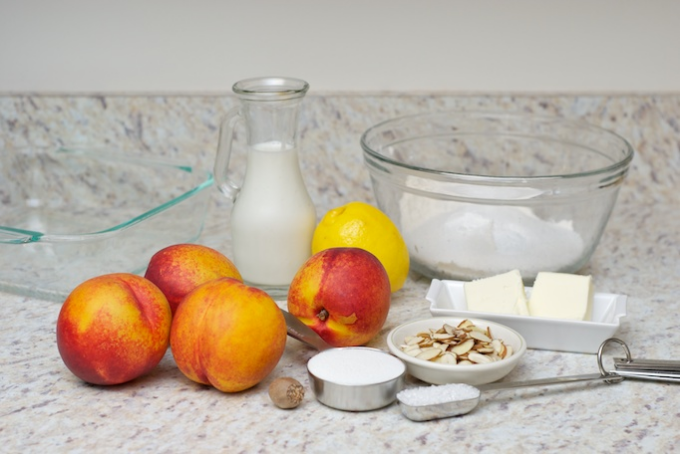Answer the following inquiry with a single word or phrase:
What is the purpose of the glass jug in the image?

To hold milk